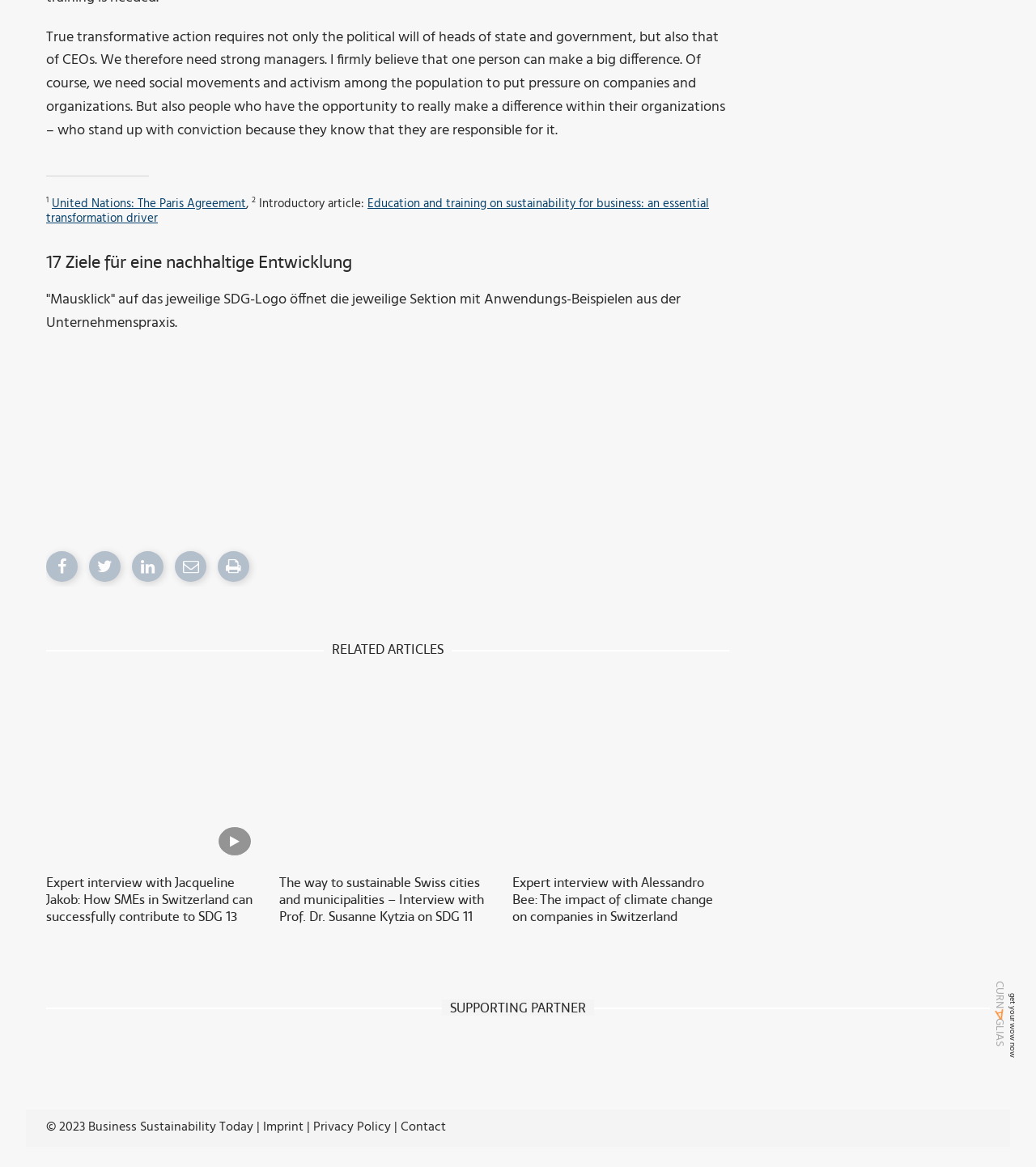Please identify the coordinates of the bounding box for the clickable region that will accomplish this instruction: "Read the introductory article on sustainability for business".

[0.045, 0.166, 0.684, 0.195]